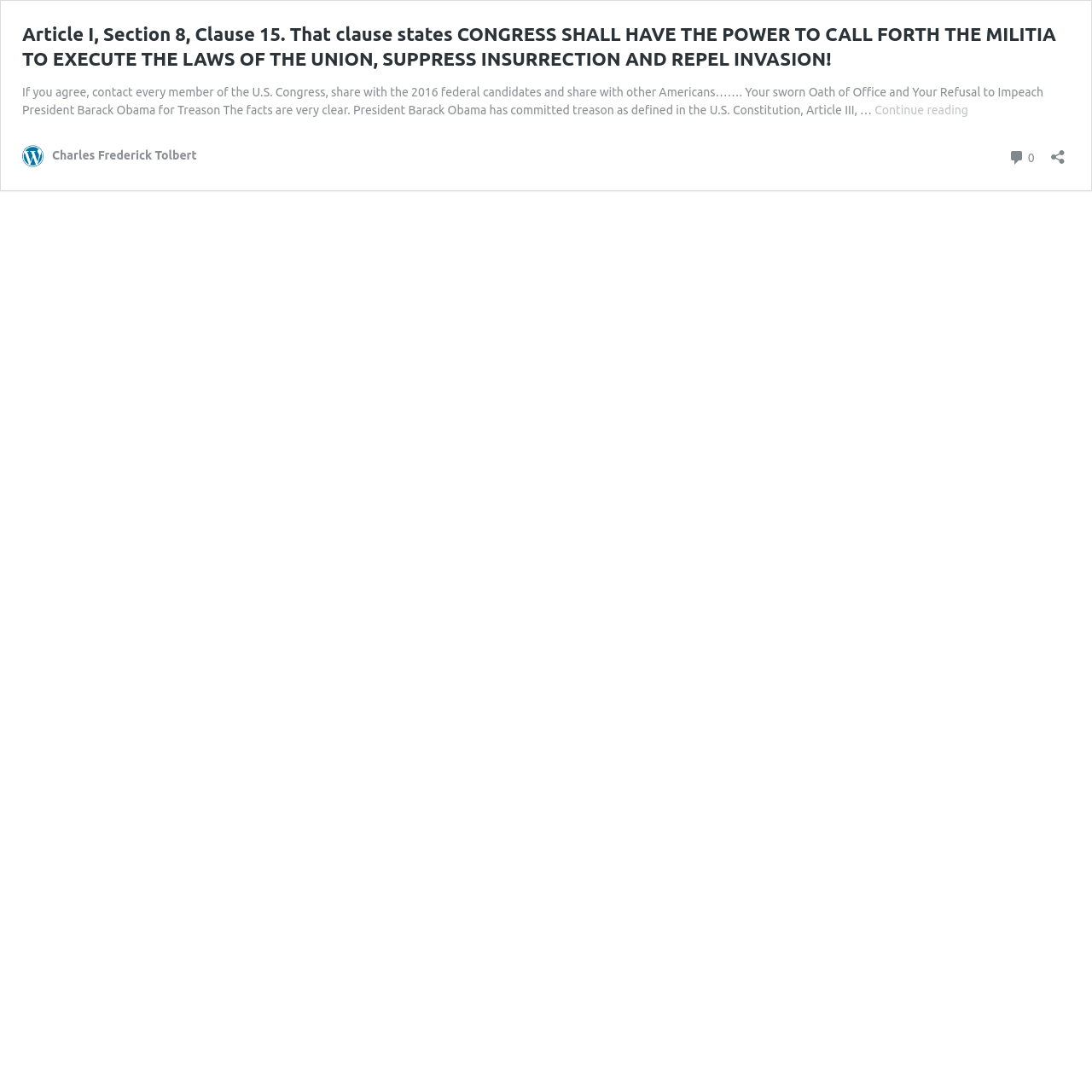What is the author accusing President Barack Obama of?
Based on the image, answer the question with a single word or brief phrase.

Treason